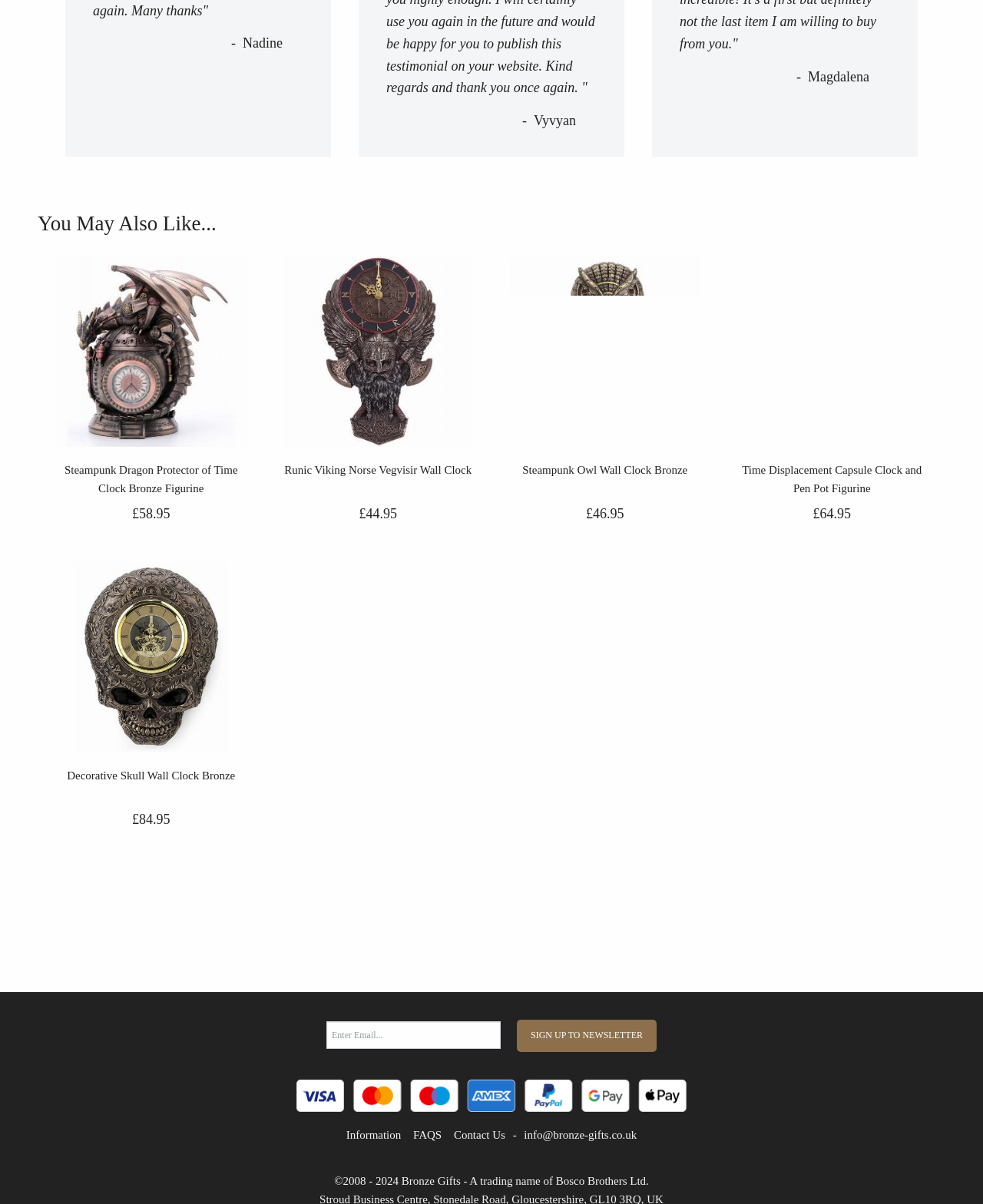Find the bounding box coordinates of the element to click in order to complete the given instruction: "View the 'Steampunk Dragon Protector of Time Clock Bronze Figurine' product."

[0.057, 0.213, 0.251, 0.455]